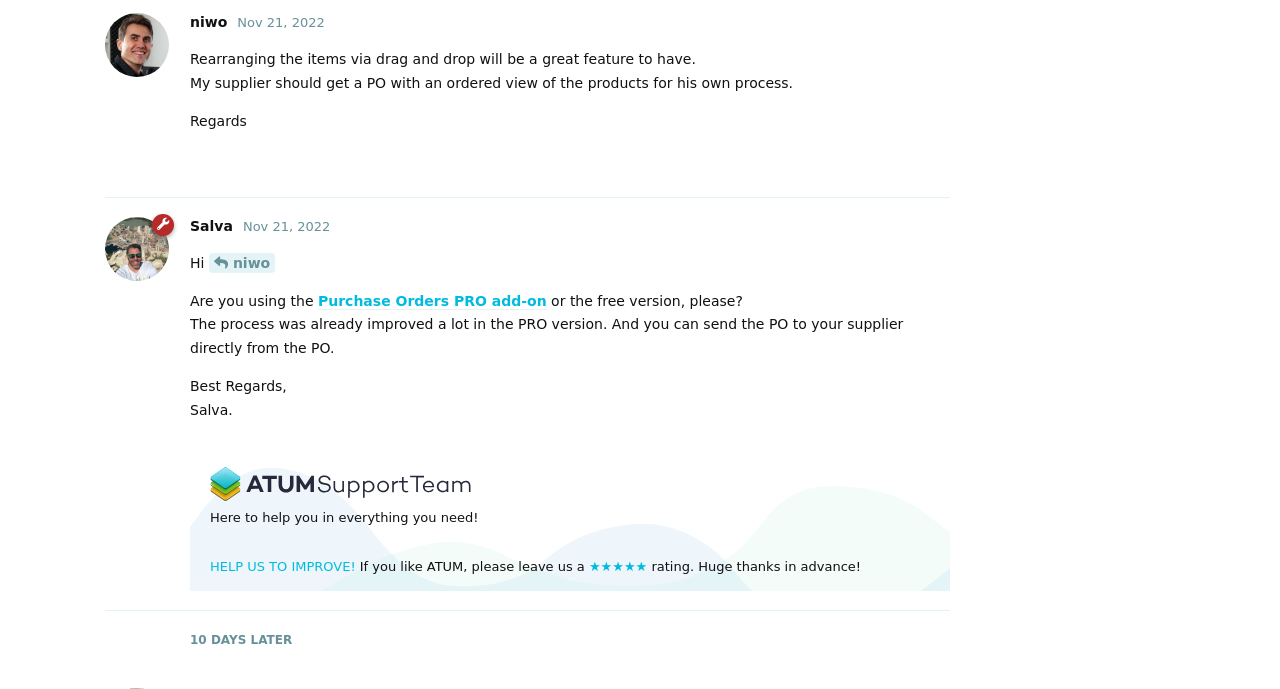Identify the bounding box for the UI element described as: "See our Privacy Policy". Ensure the coordinates are four float numbers between 0 and 1, formatted as [left, top, right, bottom].

[0.485, 0.855, 0.615, 0.899]